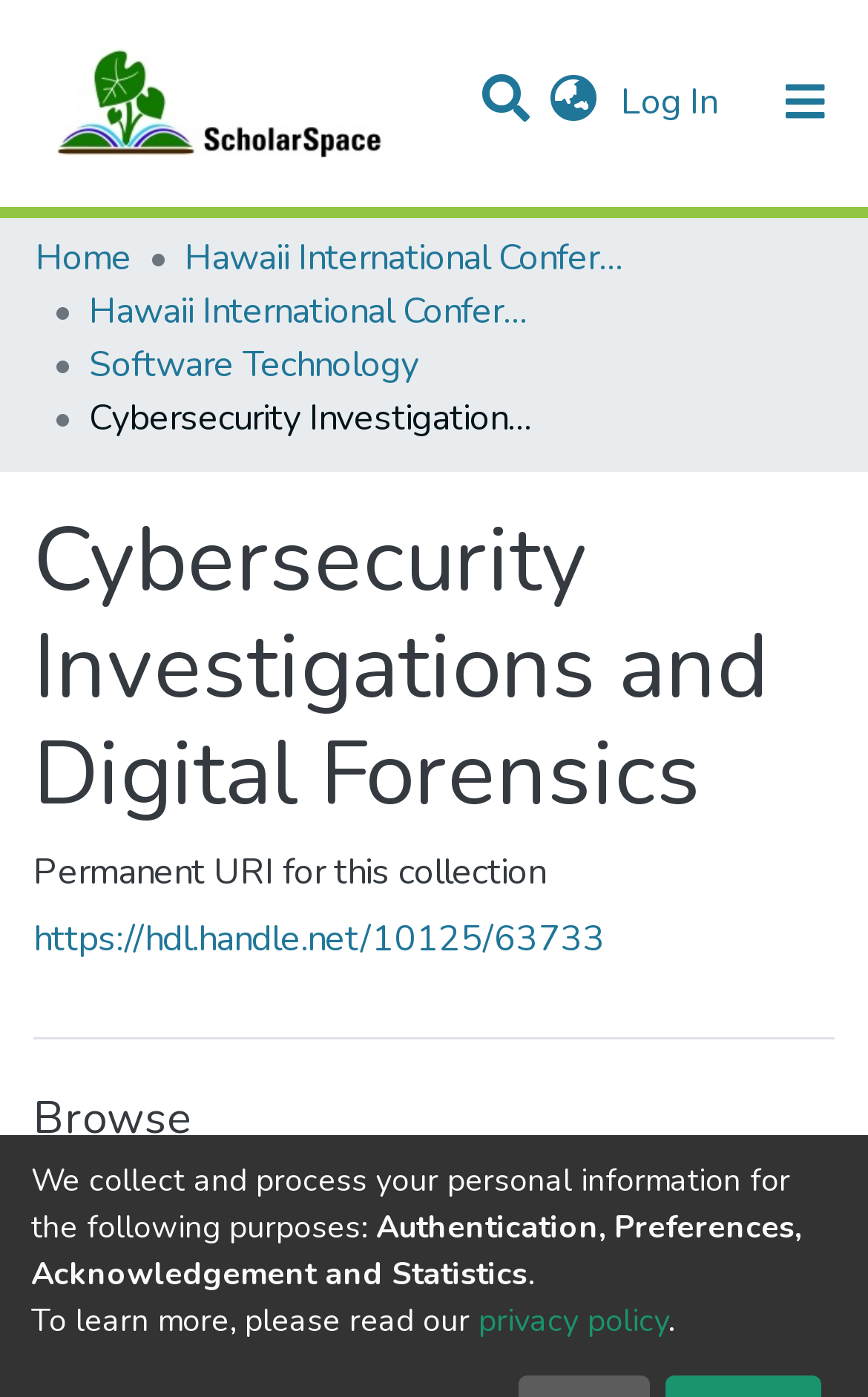What is the text of the first breadcrumb?
Deliver a detailed and extensive answer to the question.

I looked at the breadcrumb navigation and found the first link, which is 'Home'. The text of the first breadcrumb is 'Home'.